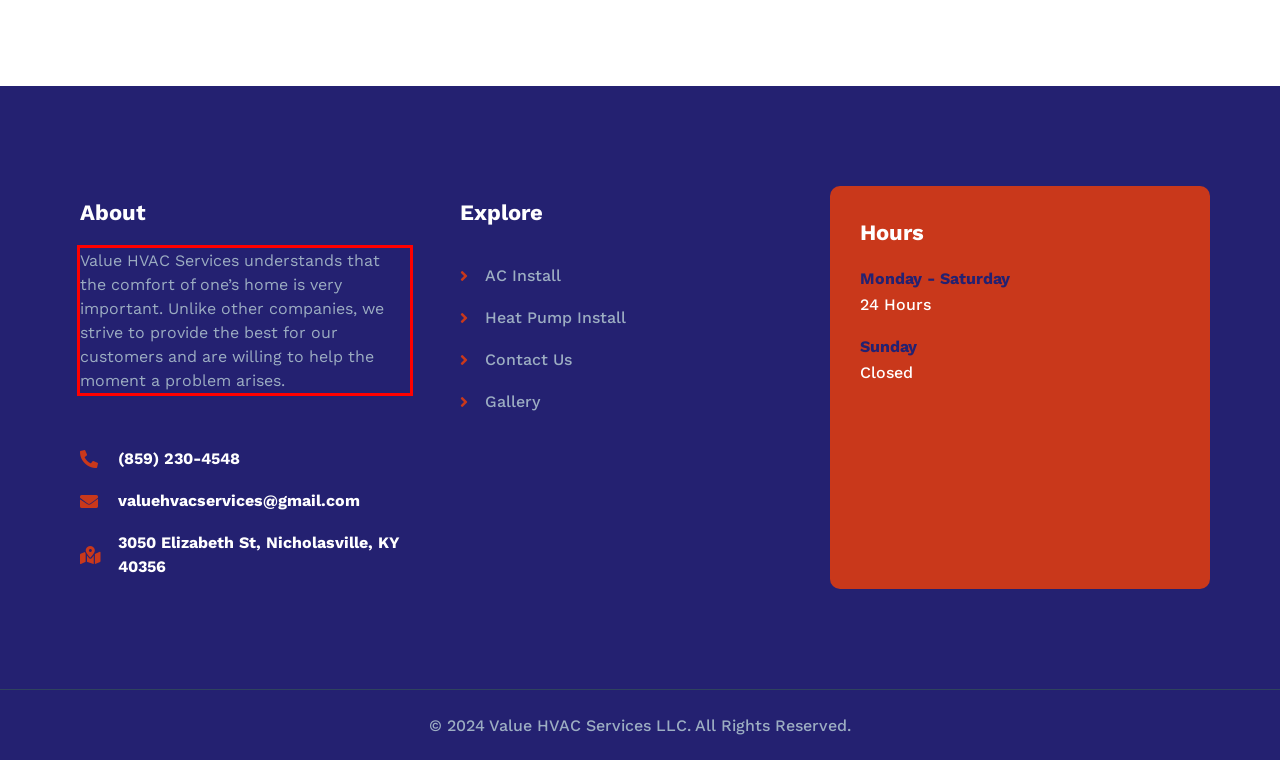The screenshot you have been given contains a UI element surrounded by a red rectangle. Use OCR to read and extract the text inside this red rectangle.

Value HVAC Services understands that the comfort of one’s home is very important. Unlike other companies, we strive to provide the best for our customers and are willing to help the moment a problem arises.